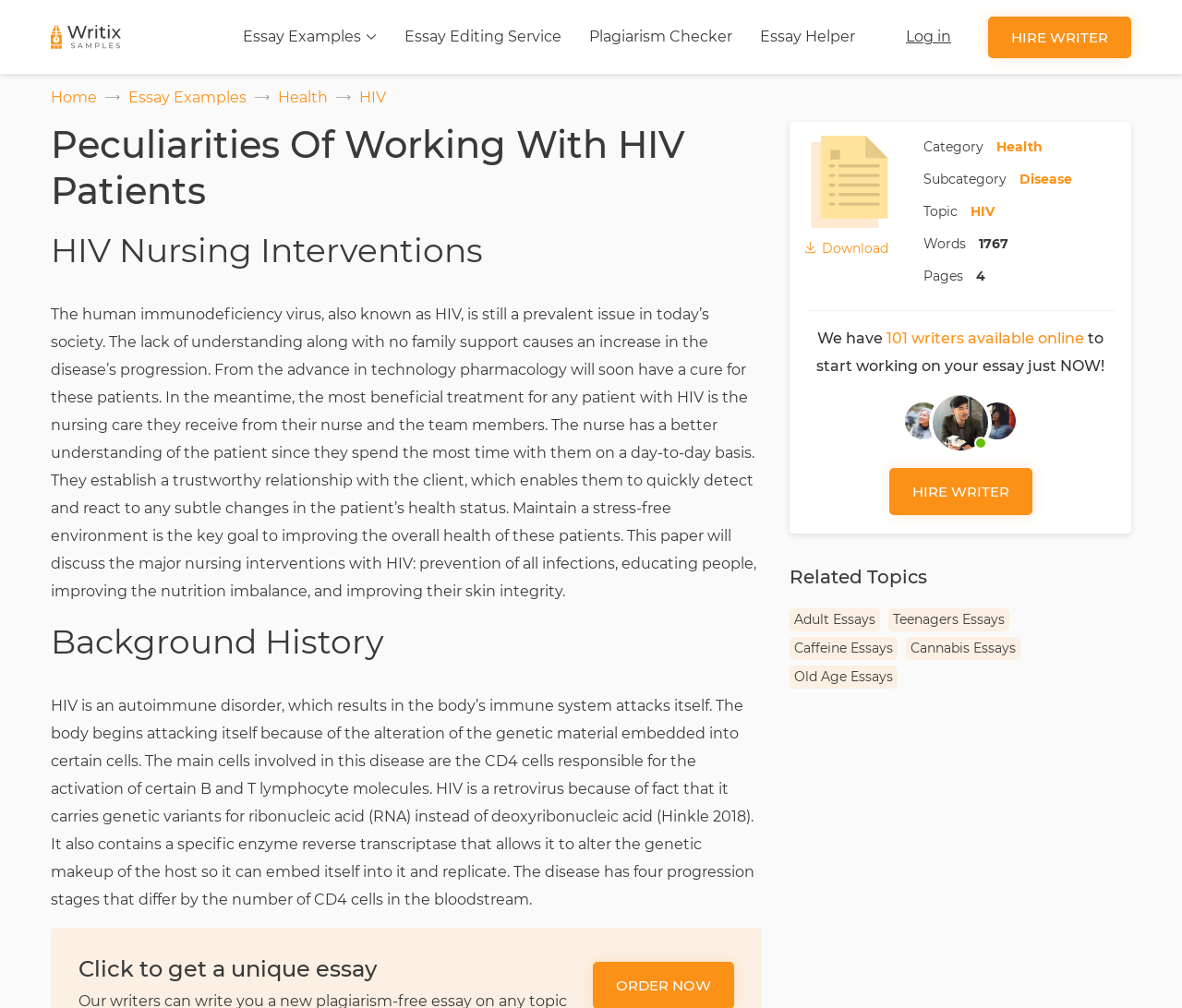What is the purpose of nursing care for HIV patients? Examine the screenshot and reply using just one word or a brief phrase.

To improve overall health